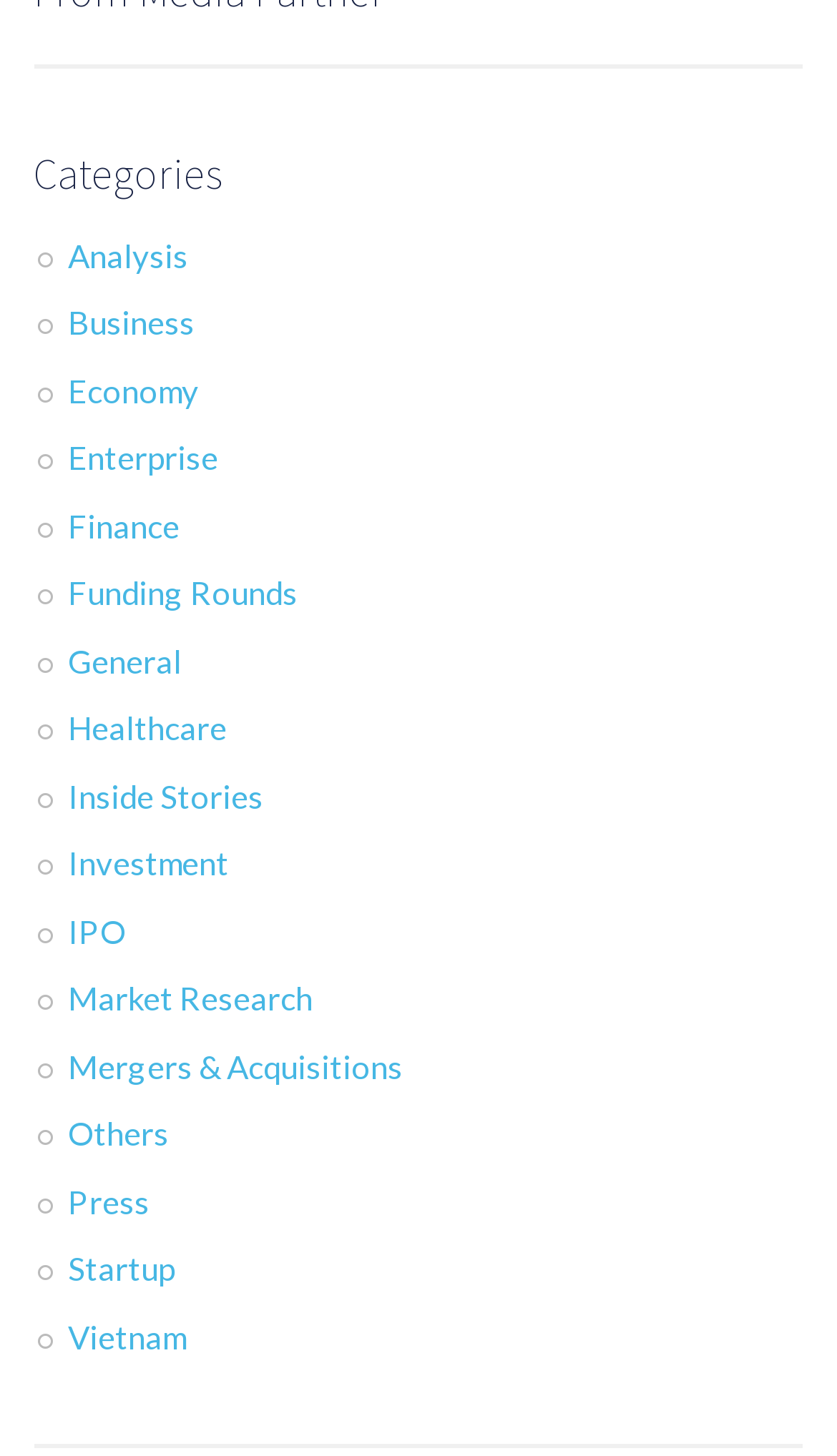Please identify the bounding box coordinates of the region to click in order to complete the given instruction: "Learn about Market Research". The coordinates should be four float numbers between 0 and 1, i.e., [left, top, right, bottom].

[0.081, 0.672, 0.373, 0.699]